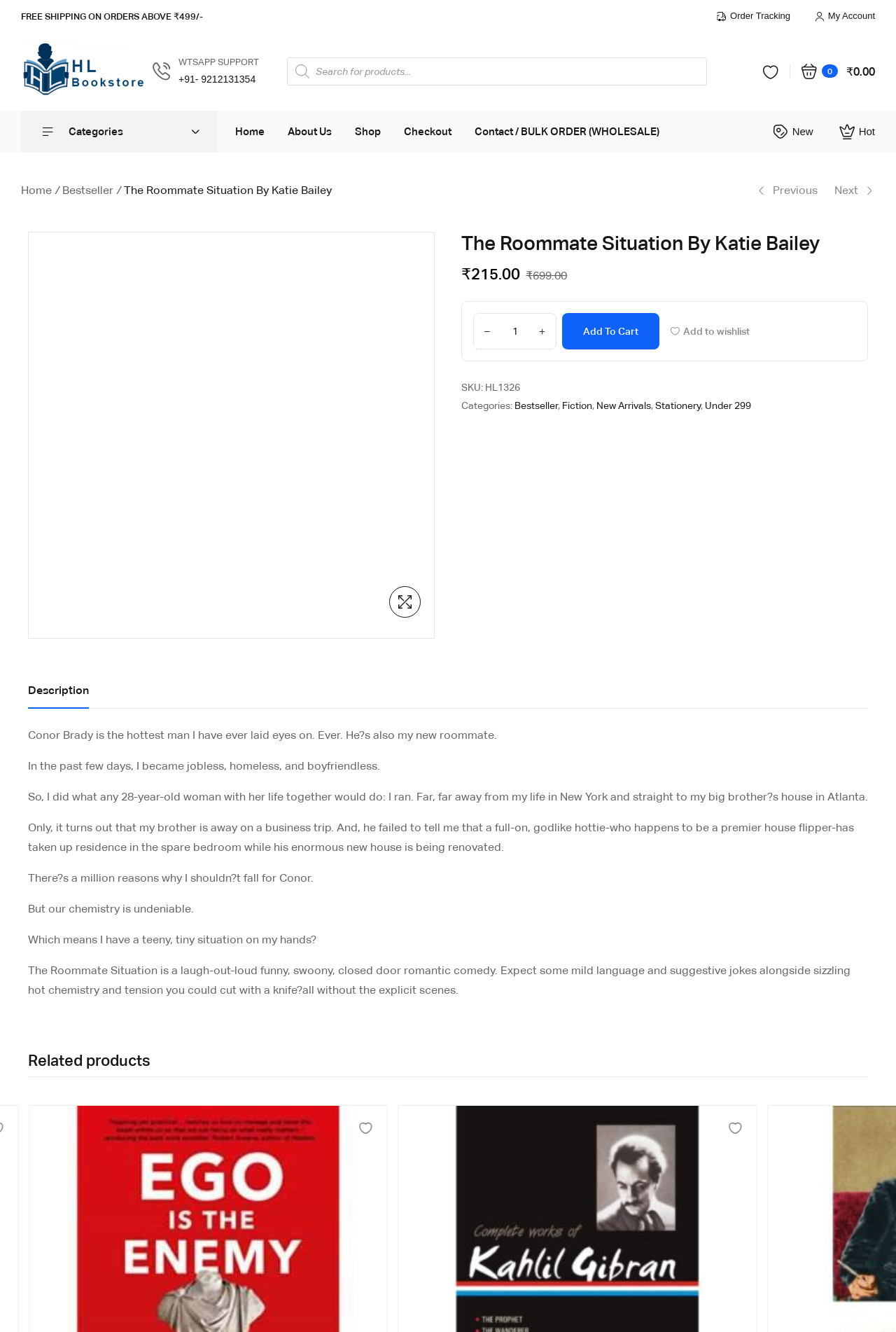Describe all significant elements and features of the webpage.

This webpage is an online bookstore, specifically showcasing a book titled "The Roommate Situation By Katie Bailey". At the top of the page, there is a navigation bar with links to "Order Tracking", "My Account", and a logo on the left side. On the right side, there are links to "WTSAPP SUPPORT" and a phone number. Below the navigation bar, there is a search bar with a magnifying glass icon.

On the left side of the page, there is a vertical navigation menu with links to "Categories", "Home", "About Us", "Shop", "Checkout", and "Contact / BULK ORDER (WHOLESALE)". Below this menu, there are links to "New" and "Hot" products.

The main content of the page is dedicated to the book "The Roommate Situation By Katie Bailey". There is a large image of the book cover, accompanied by a heading with the book title and author. Below the image, there are buttons to add the book to the cart or wishlist, as well as a spin button to select the product quantity.

The book description is provided in a tab panel, which can be accessed by clicking on the "Description" tab. The description is a lengthy text that summarizes the book's plot, including the main character's situation and her interactions with her new roommate, Conor Brady.

On the right side of the page, there is a section titled "Related products" with links to other books, including "Something I'm Waiting To Tell You By Shravya Bhinder" and "The Bride Test By Helen Hoang". Each related product has an image and a brief description.

At the bottom of the page, there are buttons to add the book to the wishlist and a heading that says "Related products".